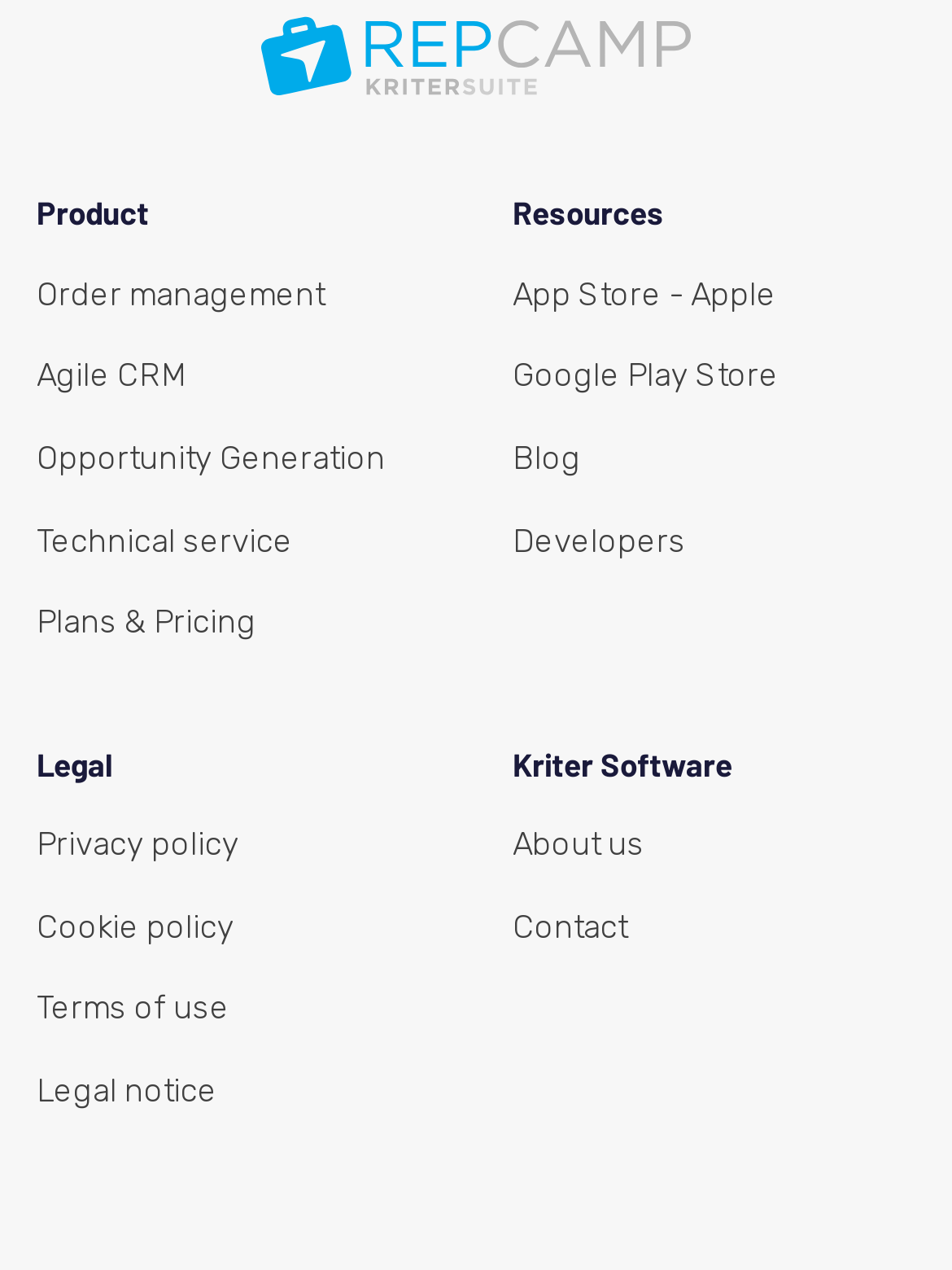Pinpoint the bounding box coordinates of the clickable element needed to complete the instruction: "Check the privacy policy". The coordinates should be provided as four float numbers between 0 and 1: [left, top, right, bottom].

[0.038, 0.65, 0.251, 0.679]